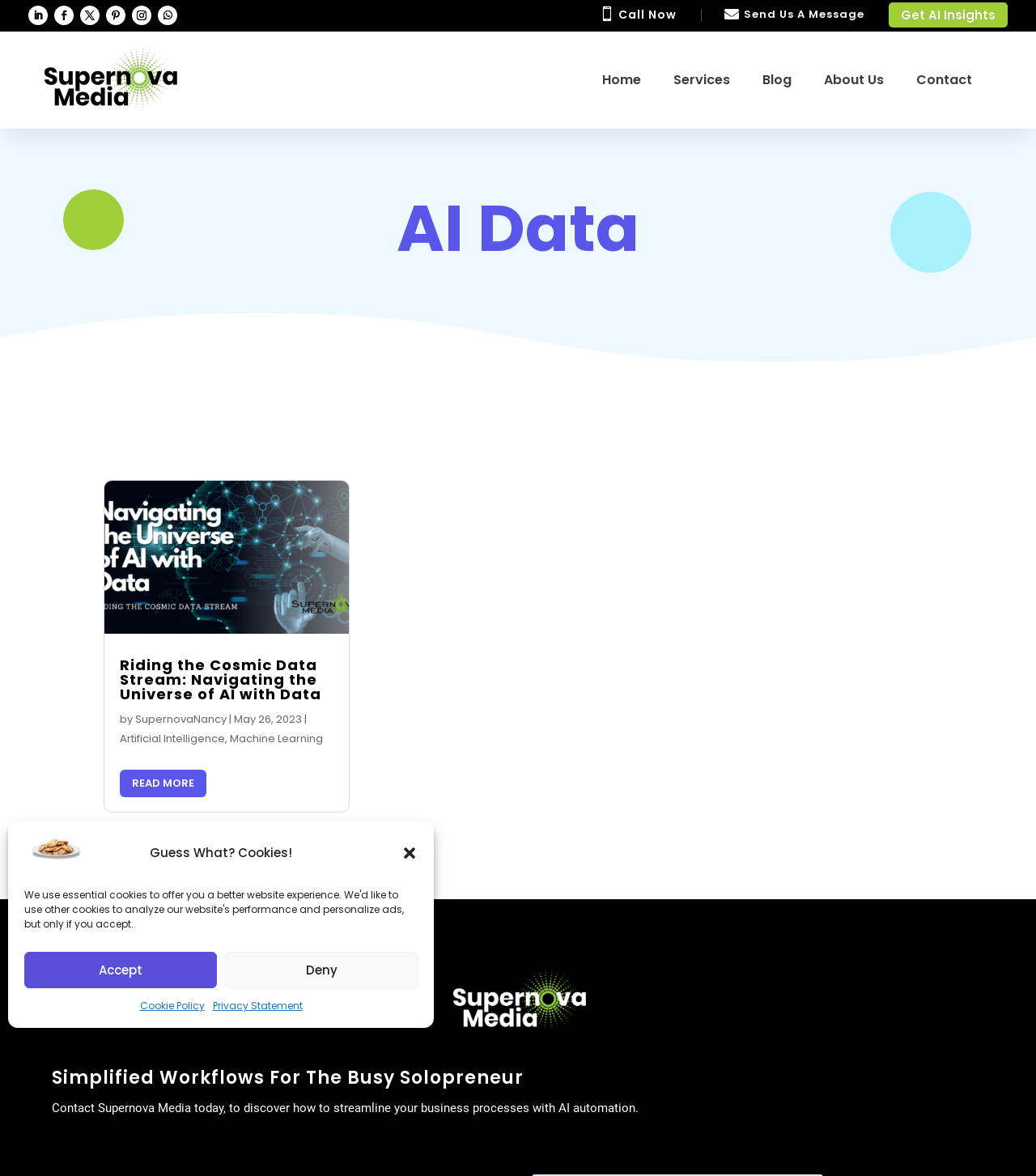Specify the bounding box coordinates of the element's region that should be clicked to achieve the following instruction: "Click the 'Get AI Insights' button". The bounding box coordinates consist of four float numbers between 0 and 1, in the format [left, top, right, bottom].

[0.858, 0.002, 0.973, 0.023]